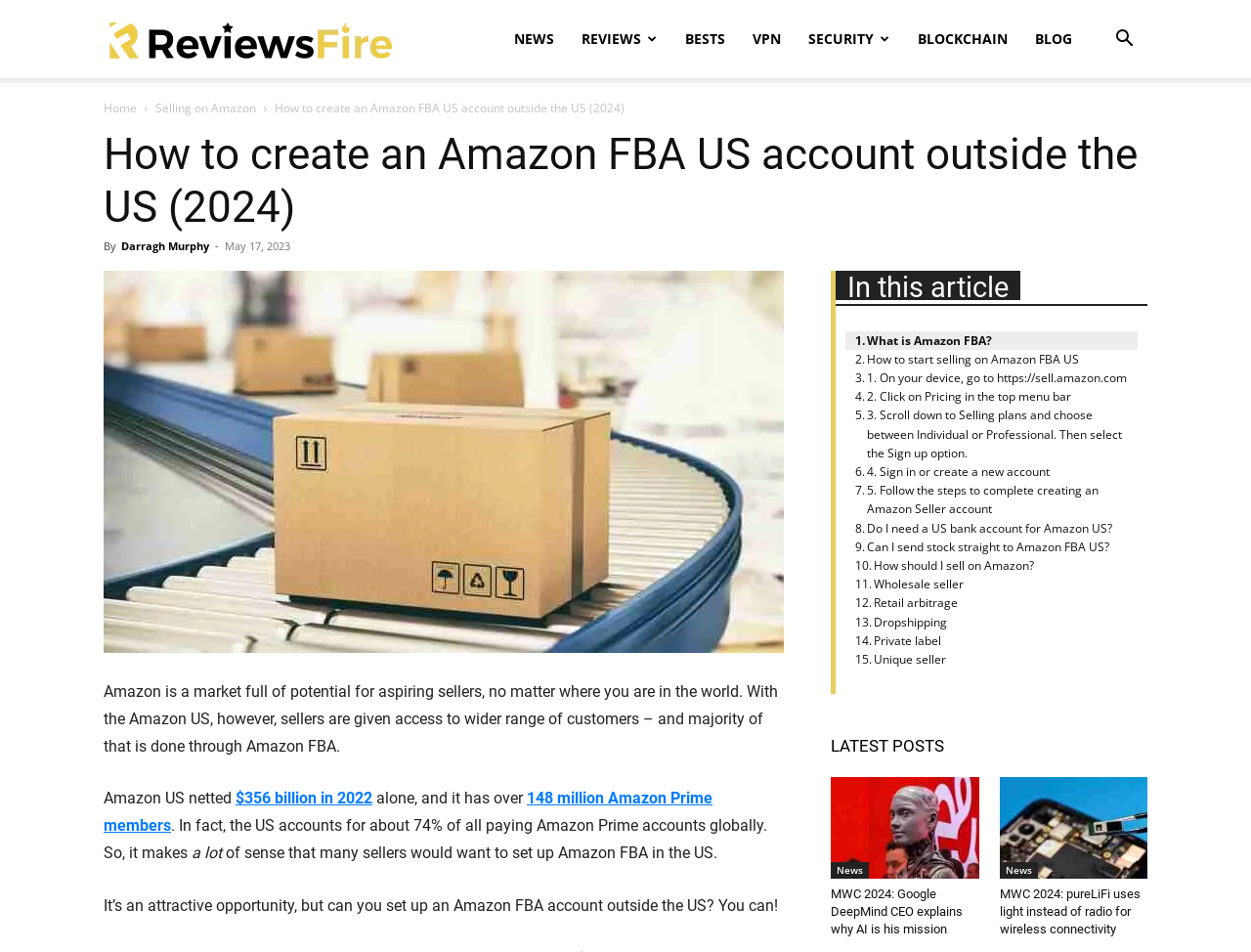Locate and provide the bounding box coordinates for the HTML element that matches this description: "$356 billion in 2022".

[0.188, 0.829, 0.298, 0.849]